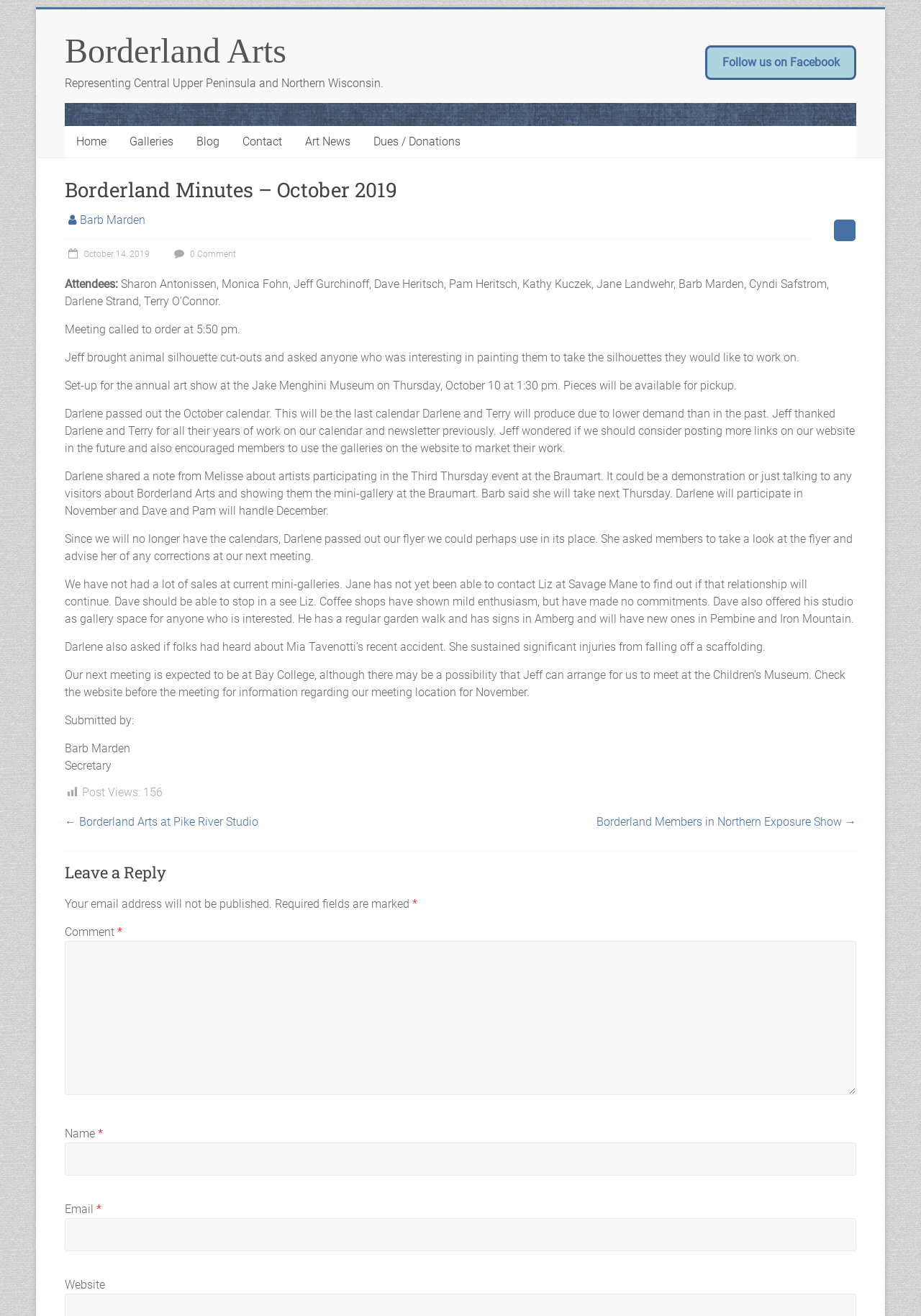Answer succinctly with a single word or phrase:
How many attendees are listed in the minutes?

11